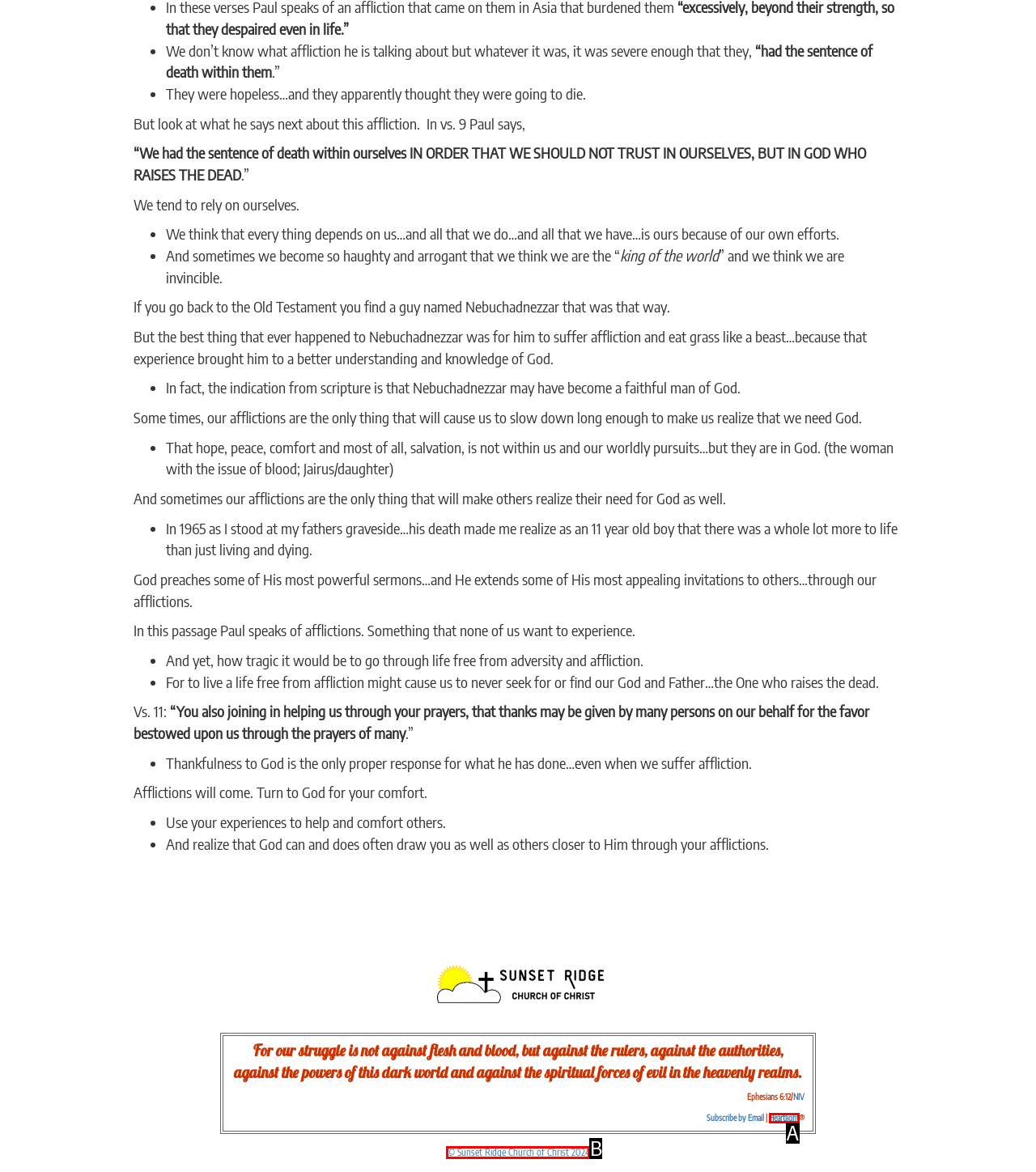Identify the HTML element that corresponds to the description: Heartlight Provide the letter of the matching option directly from the choices.

A